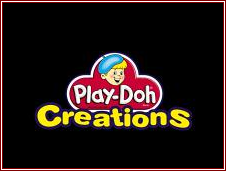Please provide a comprehensive response to the question below by analyzing the image: 
What is the background color of the logo?

The caption states that the colorful text 'Play-Doh Creations' is set against a striking black background, emphasizing the fun and creativity associated with the Play-Doh brand. This information directly provides the background color of the logo.